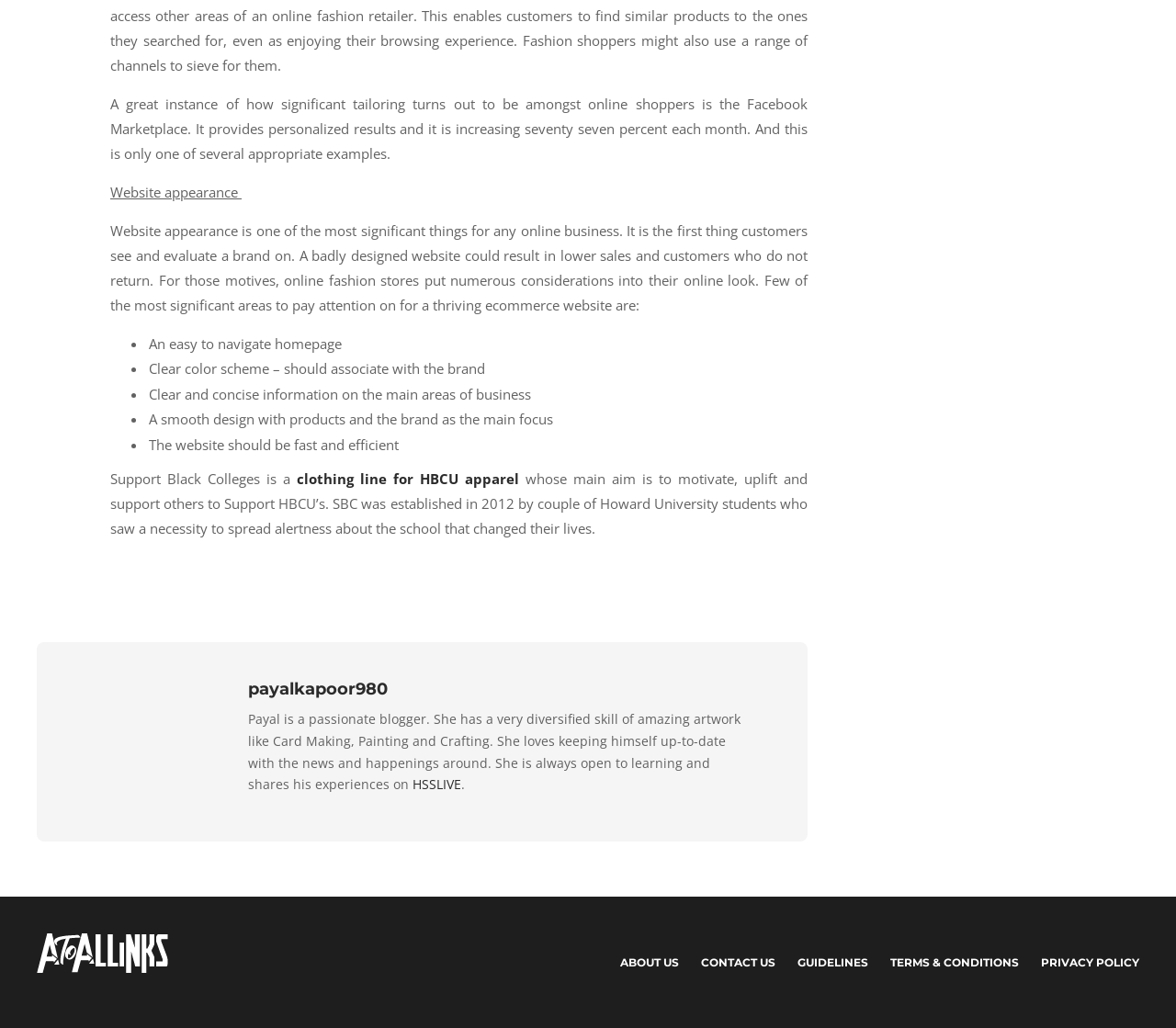What is the purpose of Support Black Colleges?
Based on the image, answer the question with a single word or brief phrase.

Motivate, uplift, support HBCU's